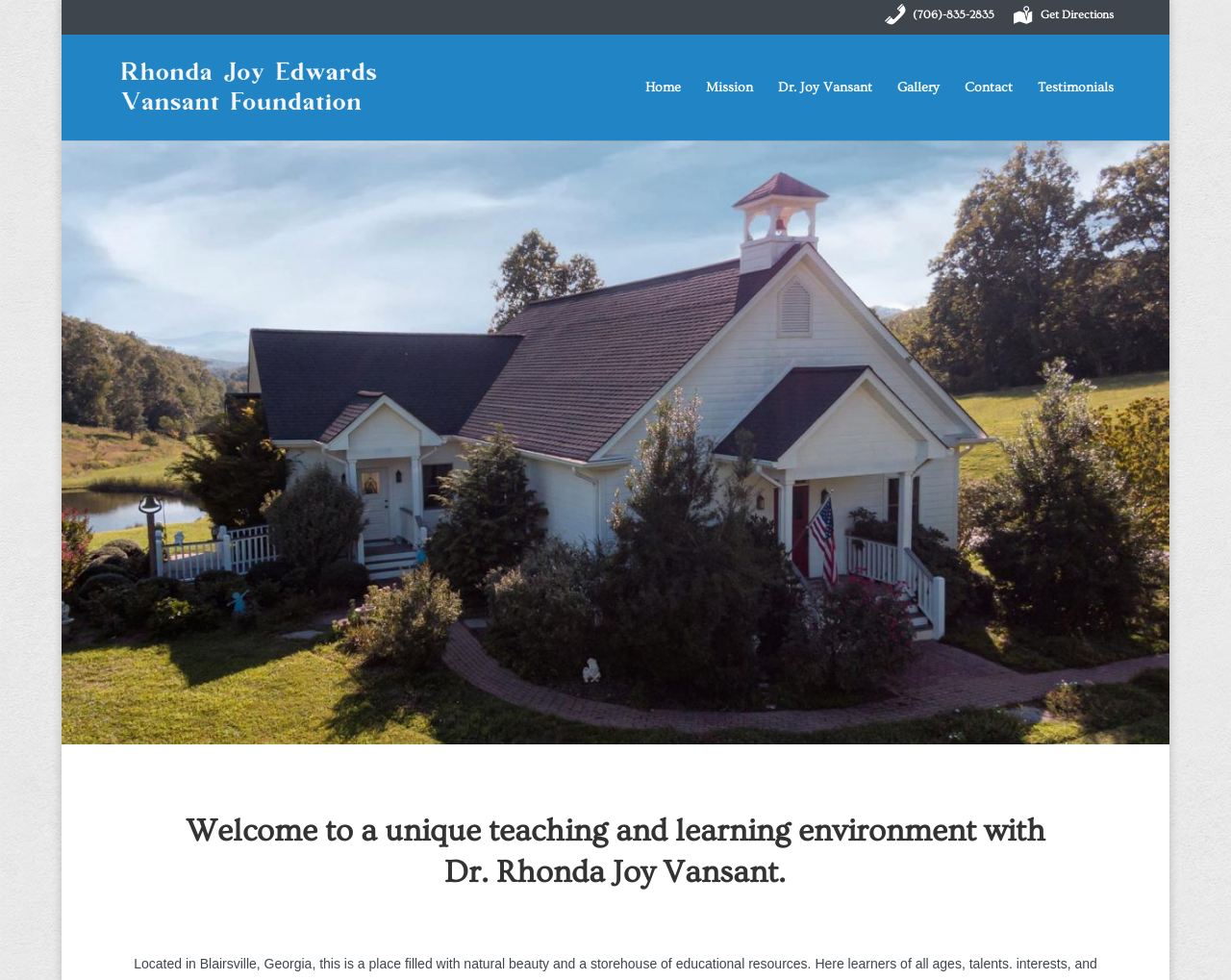Give a detailed account of the webpage.

The webpage is about Dr. Joy Vansant's educational services, located in Blairsville, Georgia. At the top right corner, there are two links: a phone number "(706)-835-2835" and "Get Directions". Below these links, there is a logo image with the text "The Joy of Learning with Dr. Vansant" on the top left side of the page. 

On the top center of the page, there is a navigation menu with five links: "Home", "Mission", "Dr. Joy Vansant", "Gallery", and "Contact" from left to right. 

The main content of the page starts with a heading that welcomes visitors to Dr. Rhonda Joy Vansant's unique teaching and learning environment.